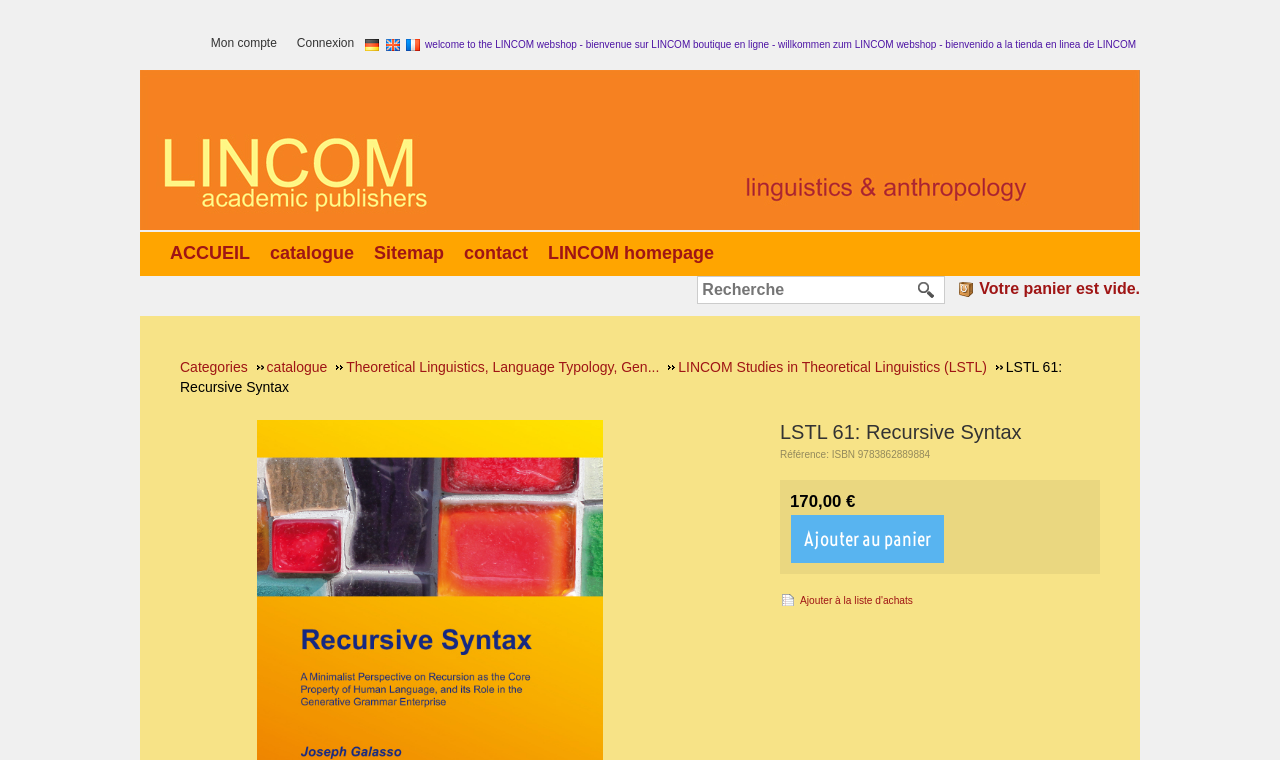What is the price of the book?
From the image, respond using a single word or phrase.

170,00 €